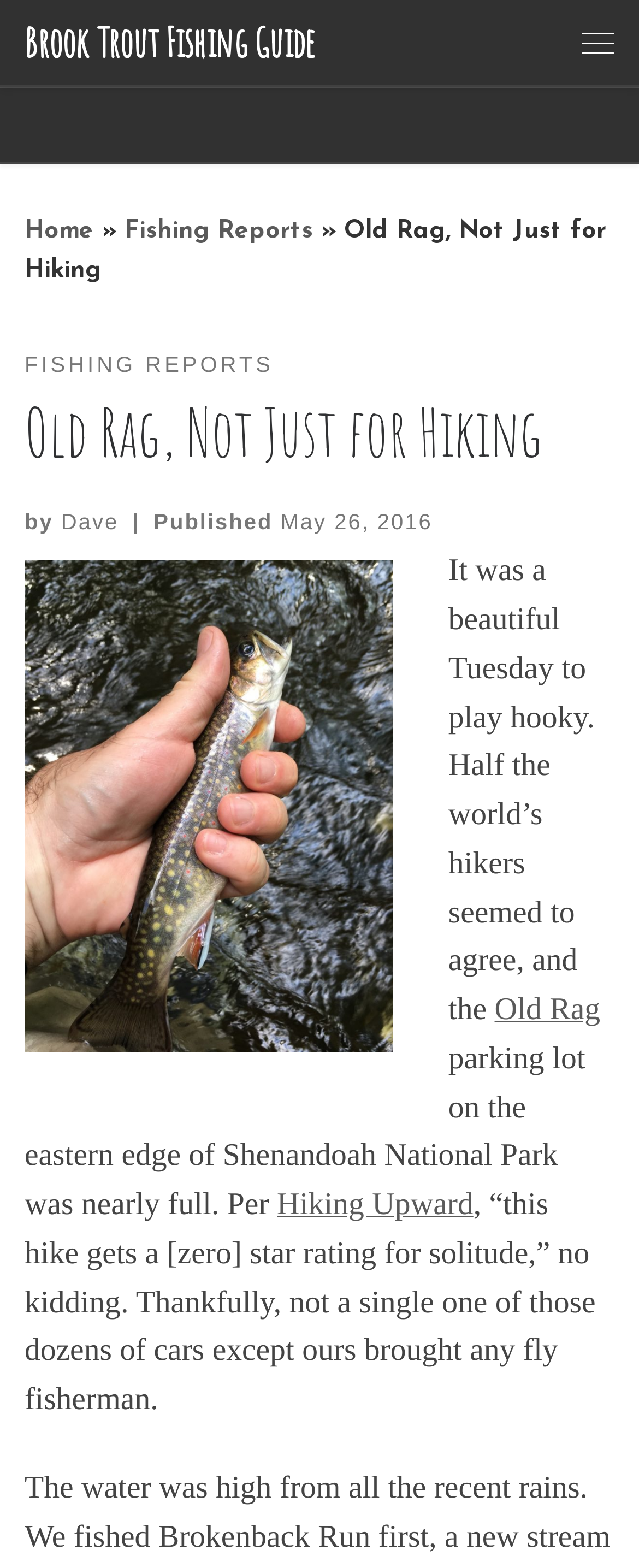Locate the bounding box coordinates of the area to click to fulfill this instruction: "Check 'Brook Trout Fishing Guide'". The bounding box should be presented as four float numbers between 0 and 1, in the order [left, top, right, bottom].

[0.038, 0.008, 0.495, 0.046]